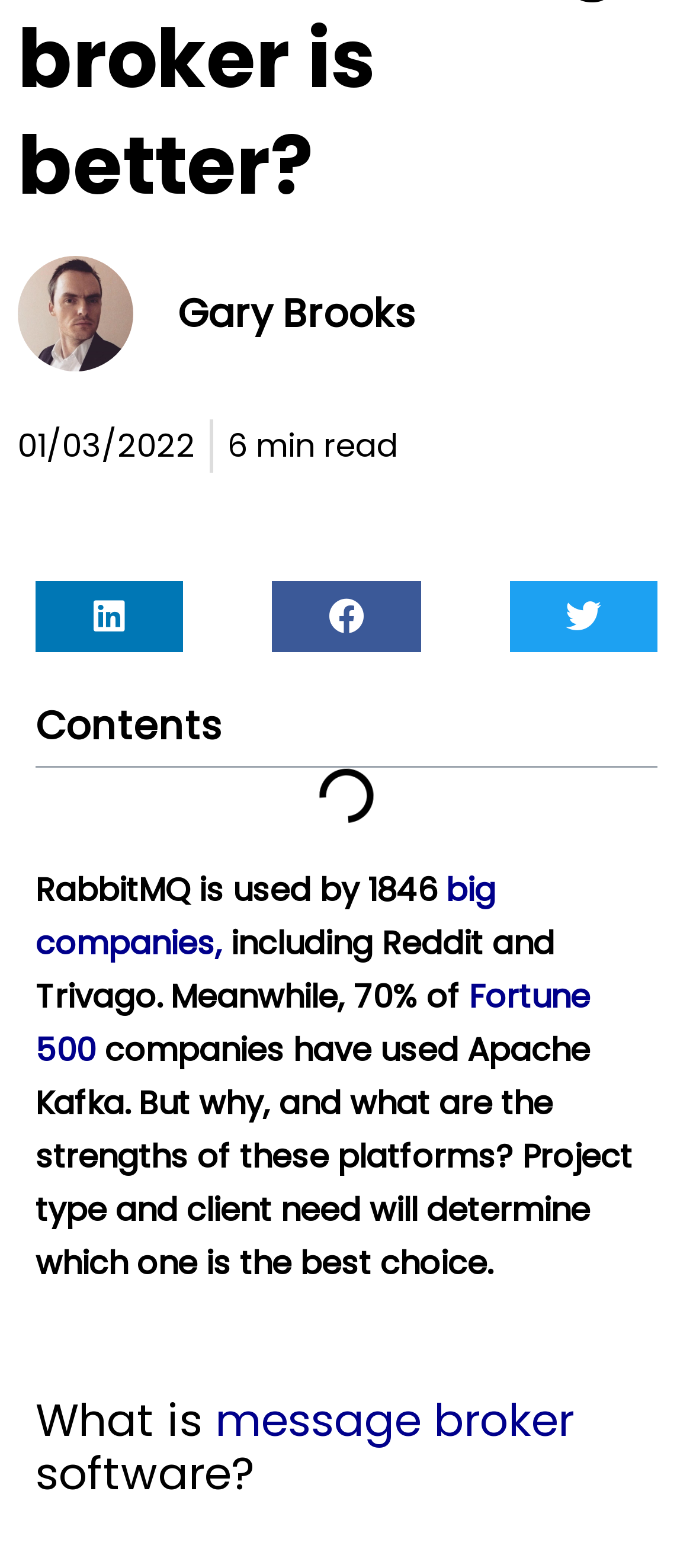Please provide a detailed answer to the question below based on the screenshot: 
What percentage of Fortune 500 companies use Apache Kafka?

The percentage of Fortune 500 companies that use Apache Kafka is mentioned in the text '70% of Fortune 500 companies have used Apache Kafka.' which is located in the 'Contents' section of the webpage.